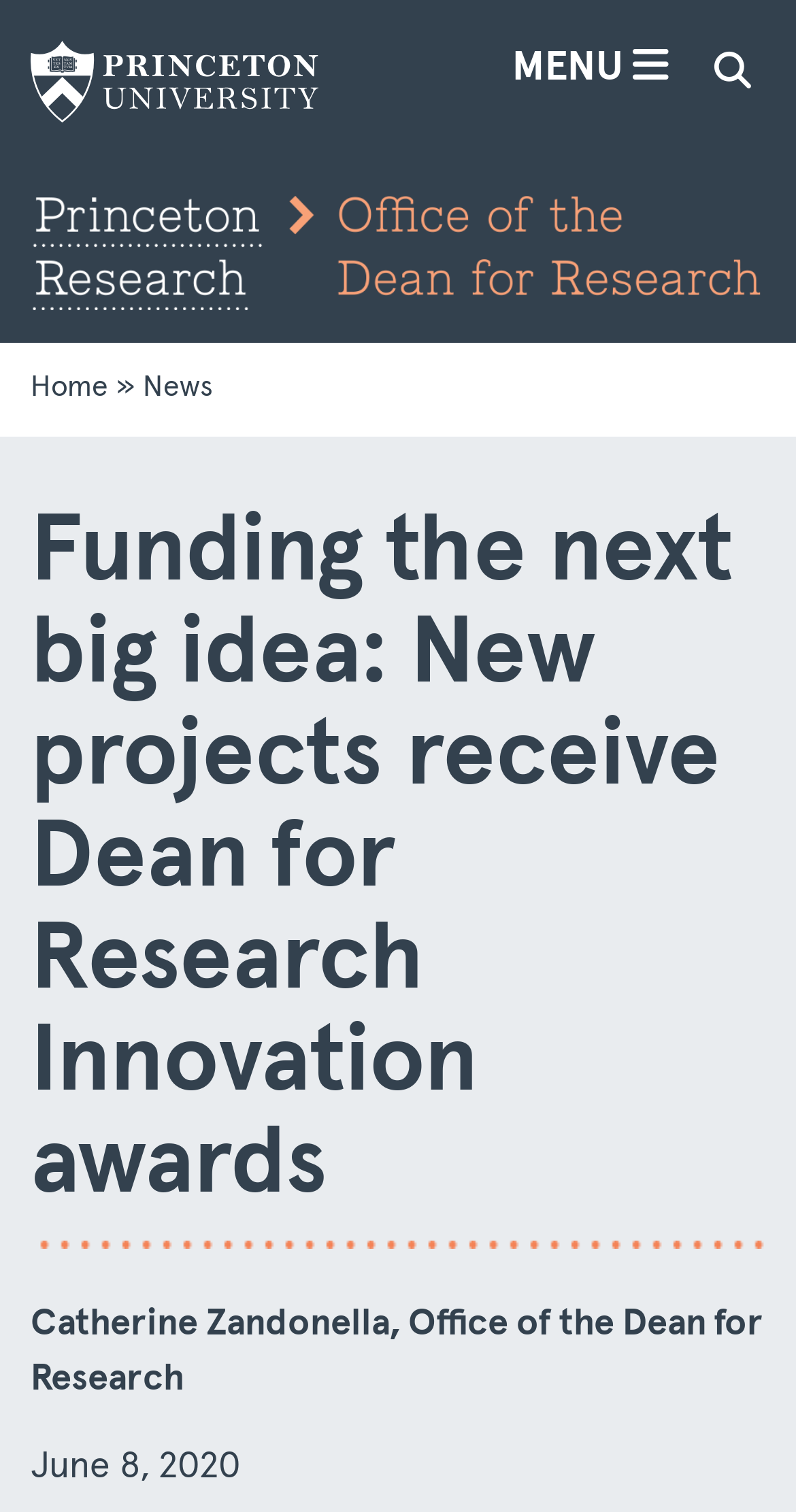Generate the main heading text from the webpage.

Office of the Dean for Research